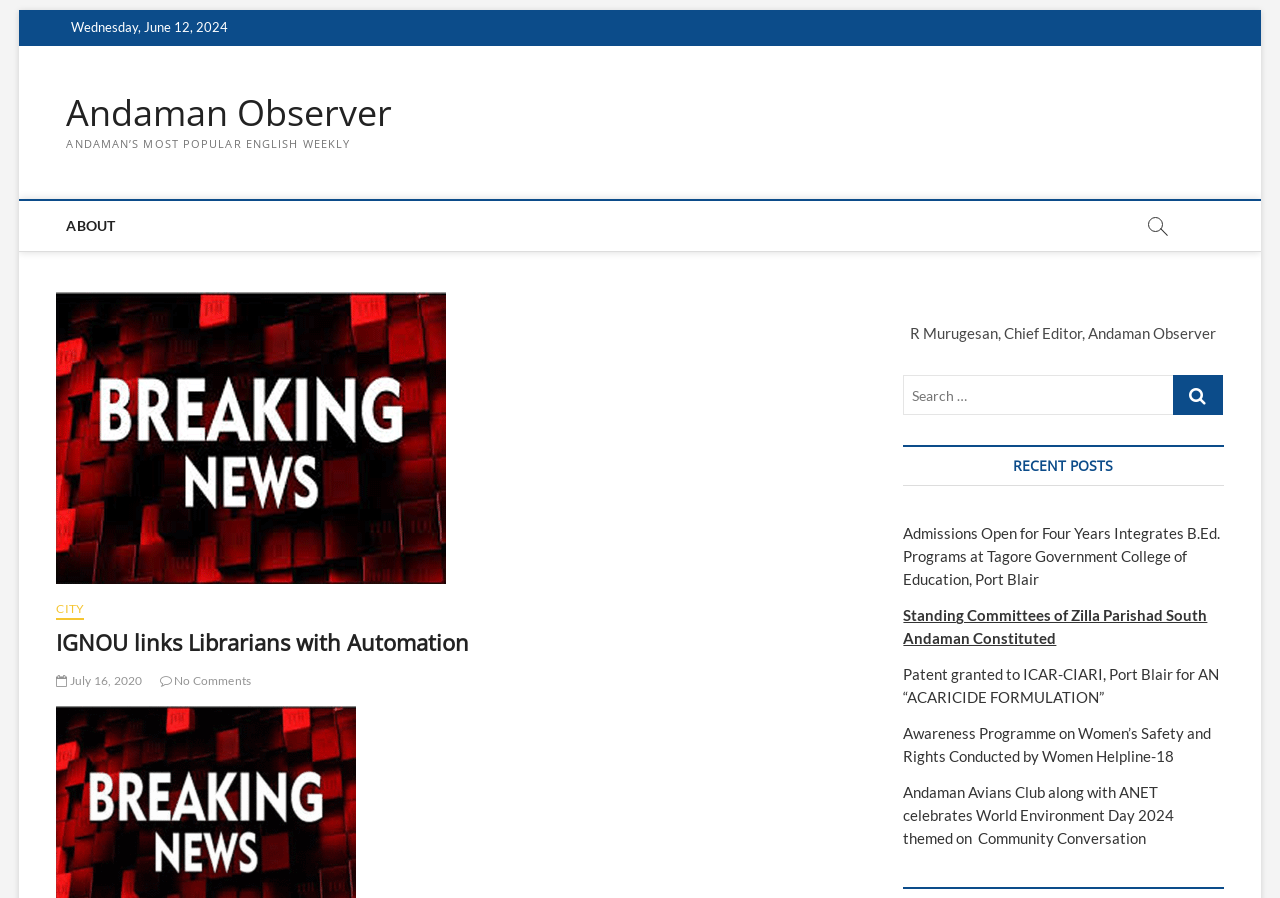Provide an in-depth caption for the contents of the webpage.

The webpage is an online news article from the Andaman Observer, a popular English weekly. At the top left, there is a link to "Skip to content". Next to it, the current date, "Wednesday, June 12, 2024", is displayed. The title of the webpage, "Andaman Observer", is prominently displayed in a larger font size, with a link to the main page.

Below the title, the tagline "ANDAMAN’S MOST POPULAR ENGLISH WEEKLY" is written. A navigation menu labeled "Main Menu" is located on the top right, with a link to "ABOUT". On the top right corner, there is a button with an icon, which seems to be a search button.

The main content of the webpage is divided into two sections. On the left, there is a header section with a few links, including "CITY" and a news article title "IGNOU links Librarians with Automation". Below the title, there are links to the date of publication, "July 16, 2020", and a comment section with no comments.

On the right side, there is a figure with a caption, which appears to be an image of a person, R Murugesan, the Chief Editor of Andaman Observer. Below the image, there is a search box with a placeholder text "Search …" and a search button with a magnifying glass icon.

Further down, there is a heading "RECENT POSTS" followed by a list of five news article links, including "Admissions Open for Four Years Integrates B.Ed. Programs at Tagore Government College of Education, Port Blair", "Standing Committees of Zilla Parishad South Andaman Constituted", and others.